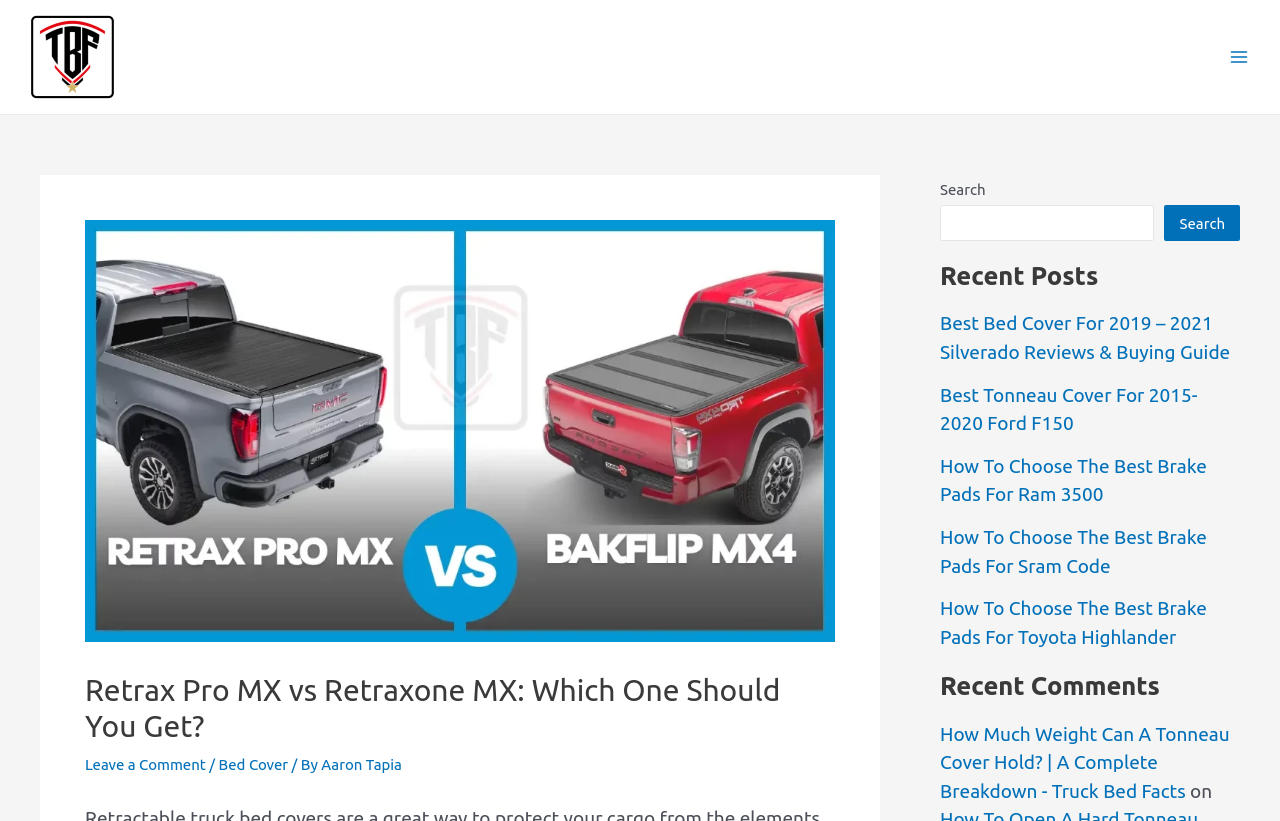Find the bounding box coordinates for the area you need to click to carry out the instruction: "Click the 'Home' link". The coordinates should be four float numbers between 0 and 1, indicated as [left, top, right, bottom].

None